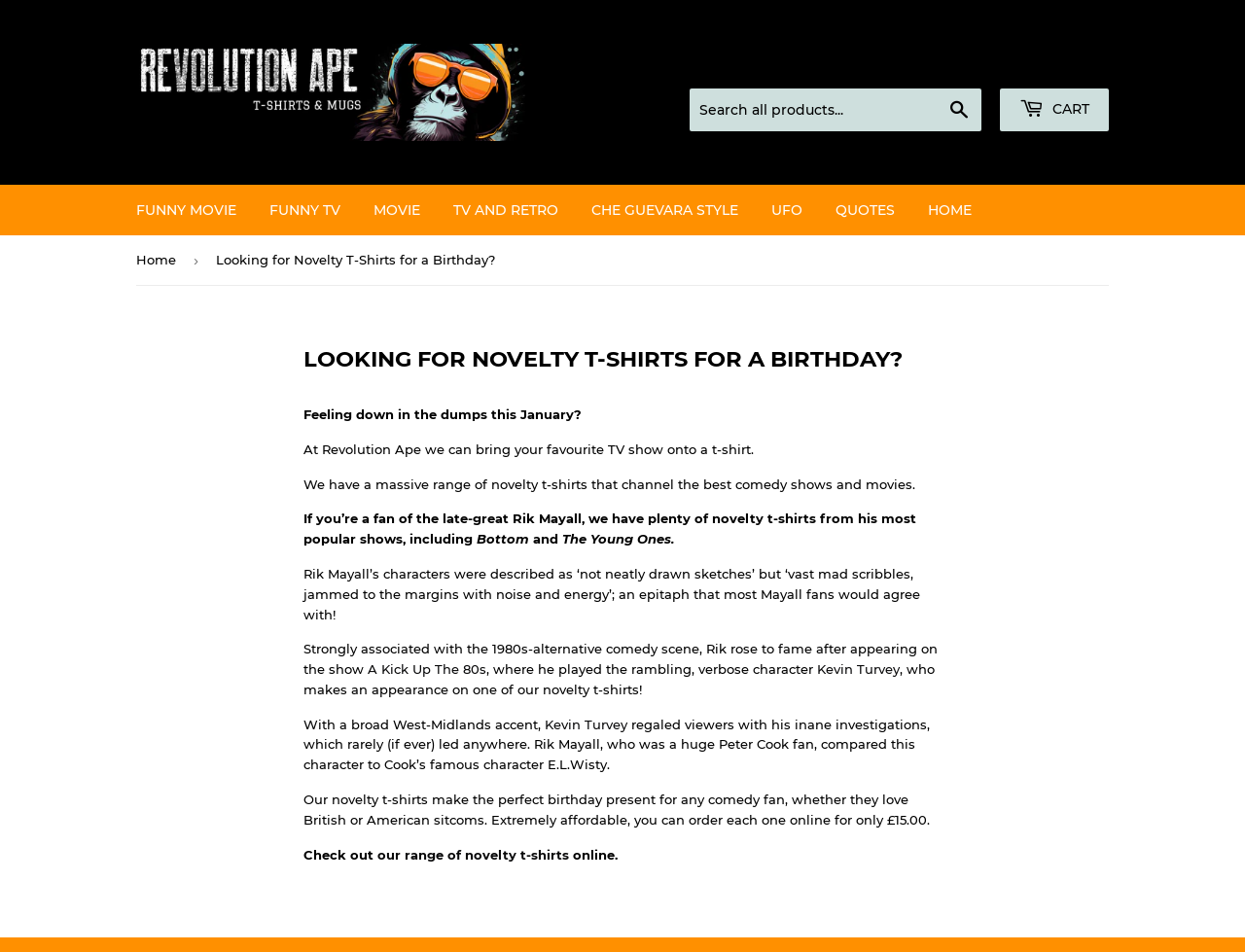Specify the bounding box coordinates for the region that must be clicked to perform the given instruction: "Search all products".

[0.554, 0.093, 0.788, 0.138]